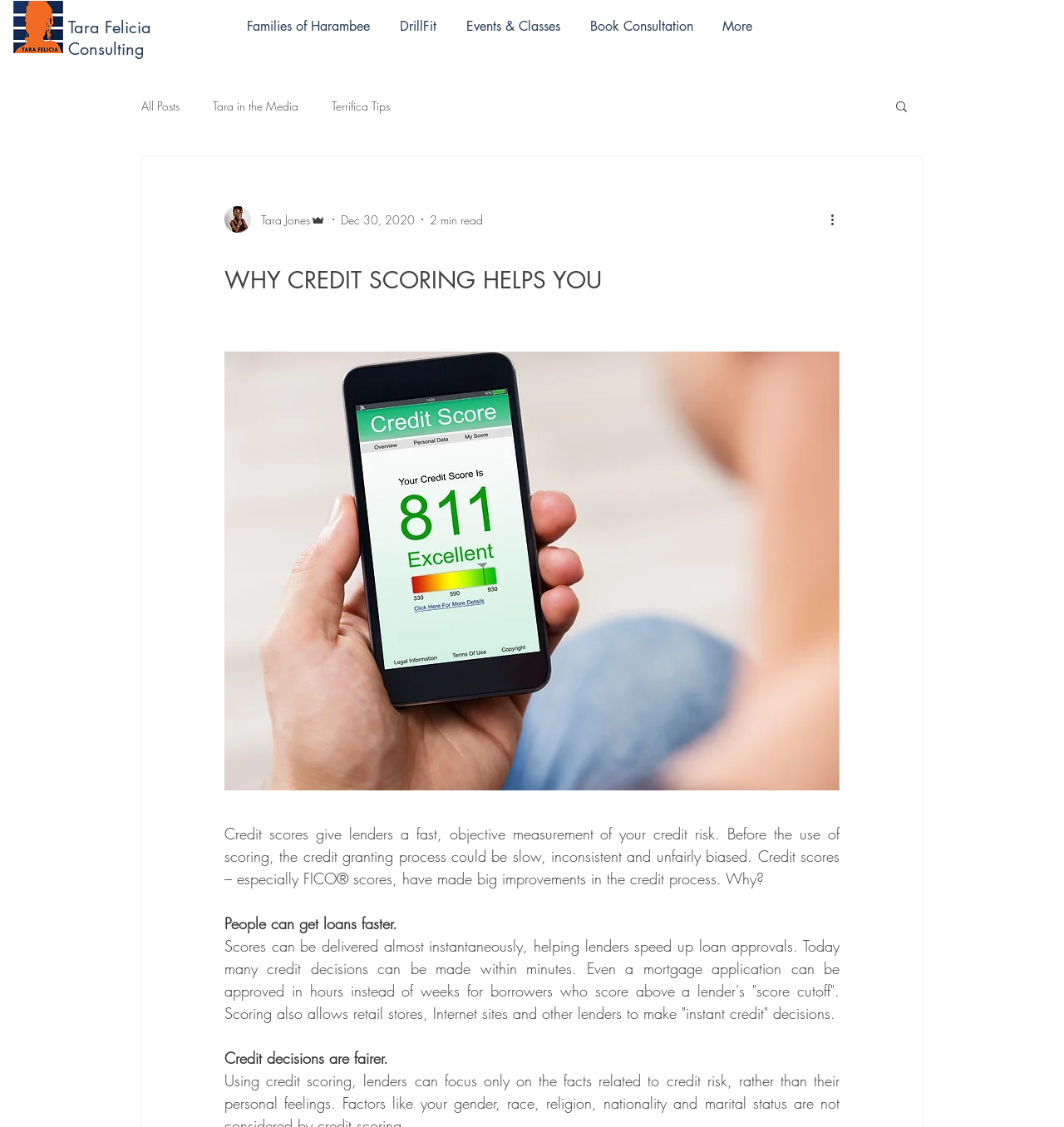Show the bounding box coordinates of the element that should be clicked to complete the task: "Search for something".

[0.84, 0.088, 0.855, 0.103]